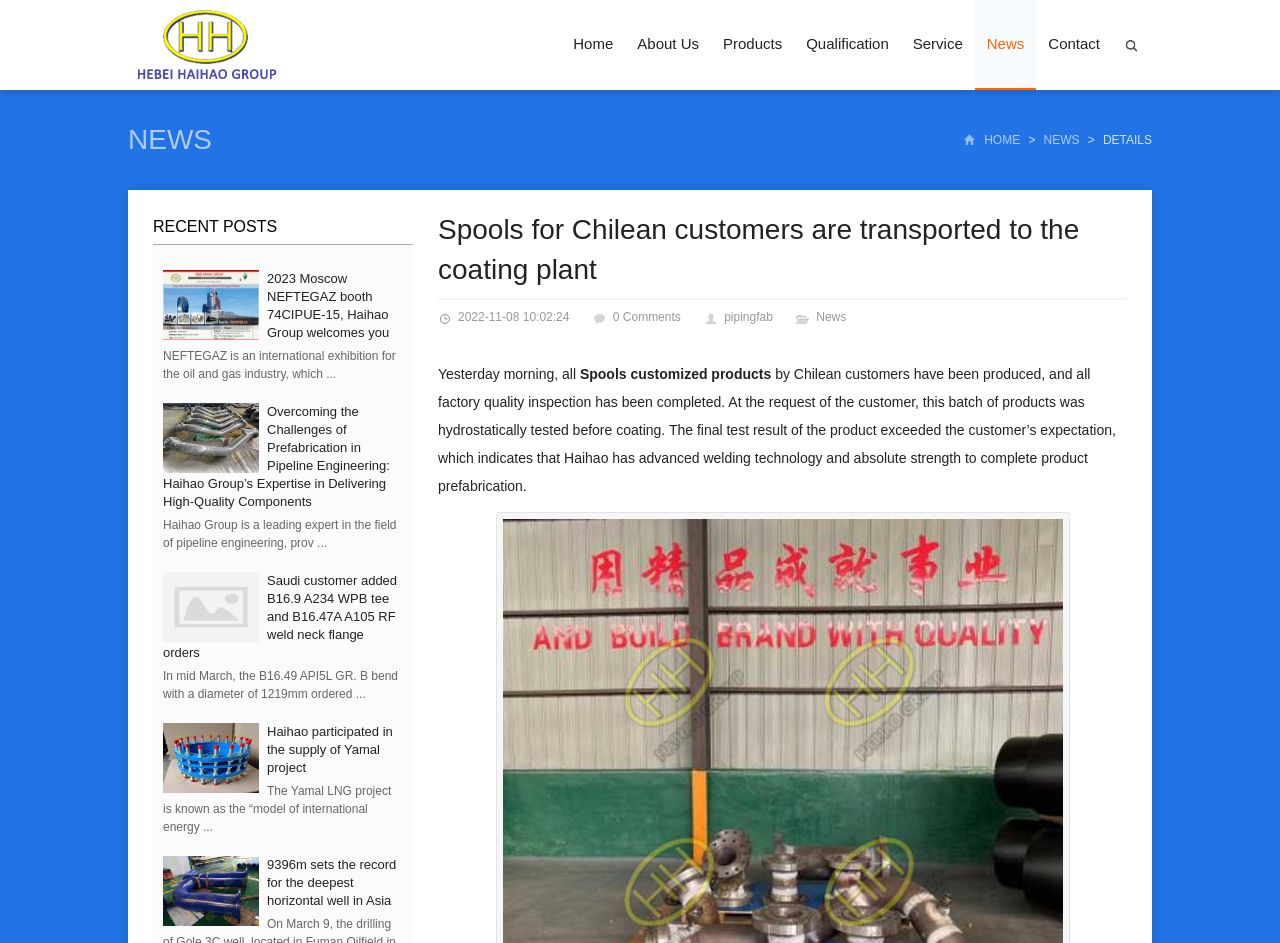Use the details in the image to answer the question thoroughly: 
What is the topic of the first recent post?

I found the topic of the first recent post by looking at the section 'RECENT POSTS' and the first post's heading '2023 Moscow NEFTEGAZ booth 74CIPUE-15, Haihao Group welcomes you' which indicates that the topic is about 2023 Moscow NEFTEGAZ booth.